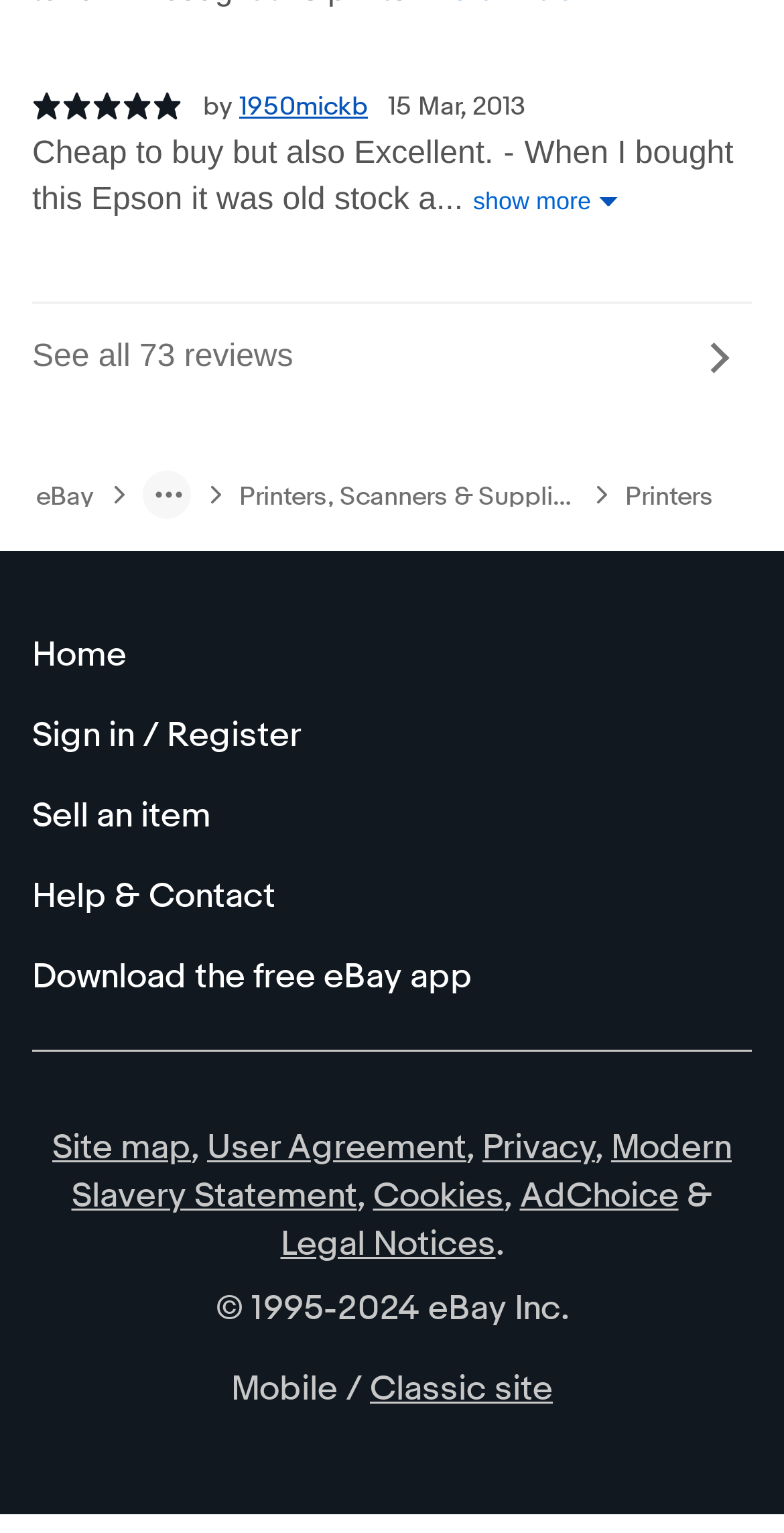Please identify the bounding box coordinates of the clickable area that will fulfill the following instruction: "Go to eBay homepage". The coordinates should be in the format of four float numbers between 0 and 1, i.e., [left, top, right, bottom].

[0.046, 0.315, 0.121, 0.33]